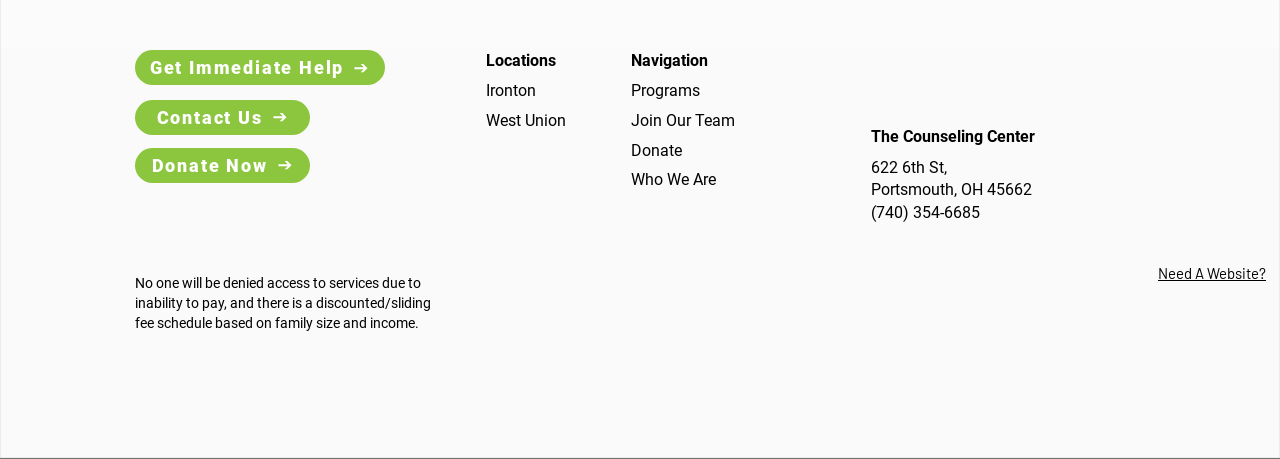Find and specify the bounding box coordinates that correspond to the clickable region for the instruction: "Contact us".

[0.105, 0.217, 0.242, 0.294]